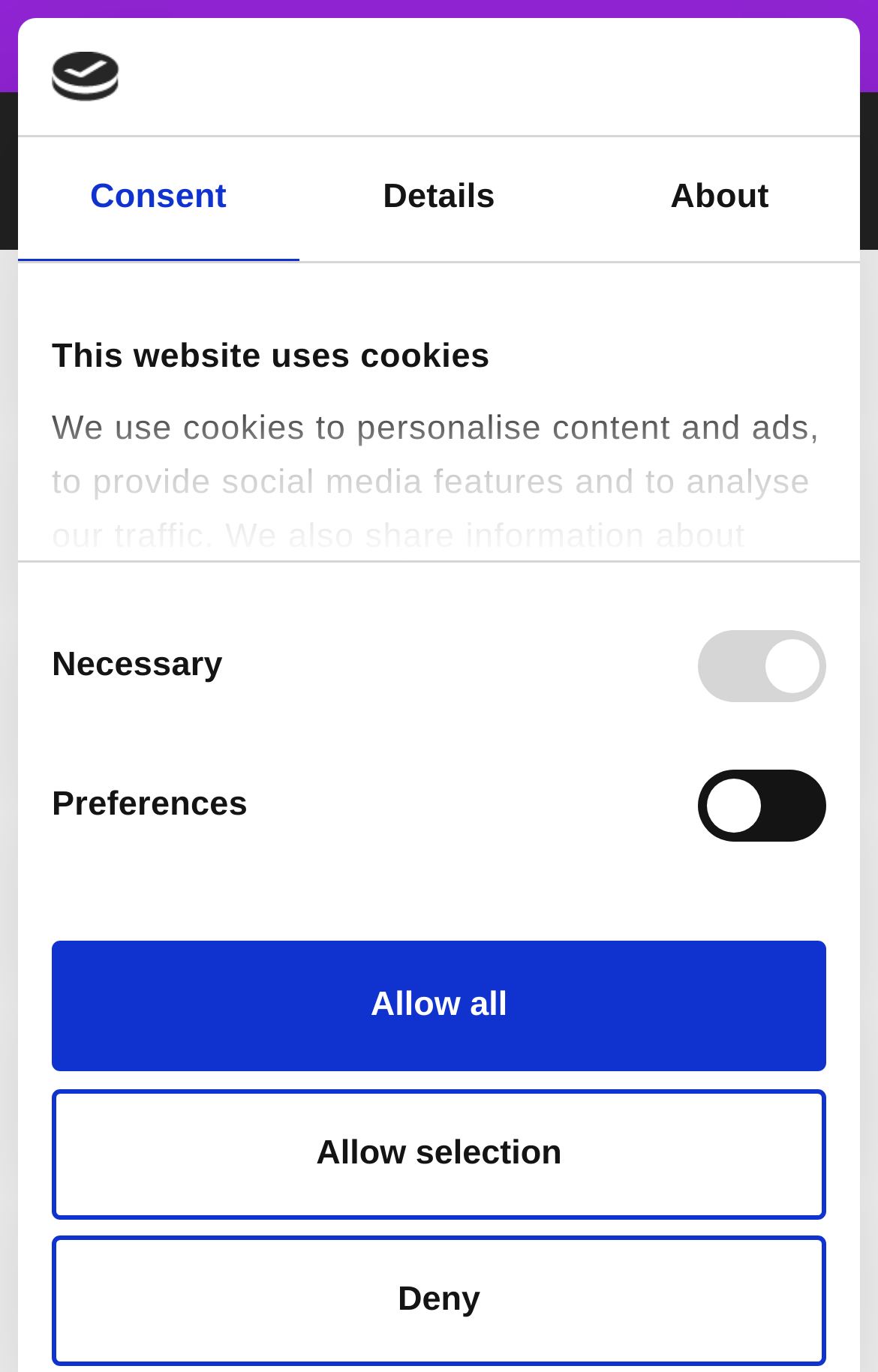Please determine the bounding box coordinates of the element to click on in order to accomplish the following task: "Submit an article". Ensure the coordinates are four float numbers ranging from 0 to 1, i.e., [left, top, right, bottom].

[0.528, 0.017, 0.87, 0.049]